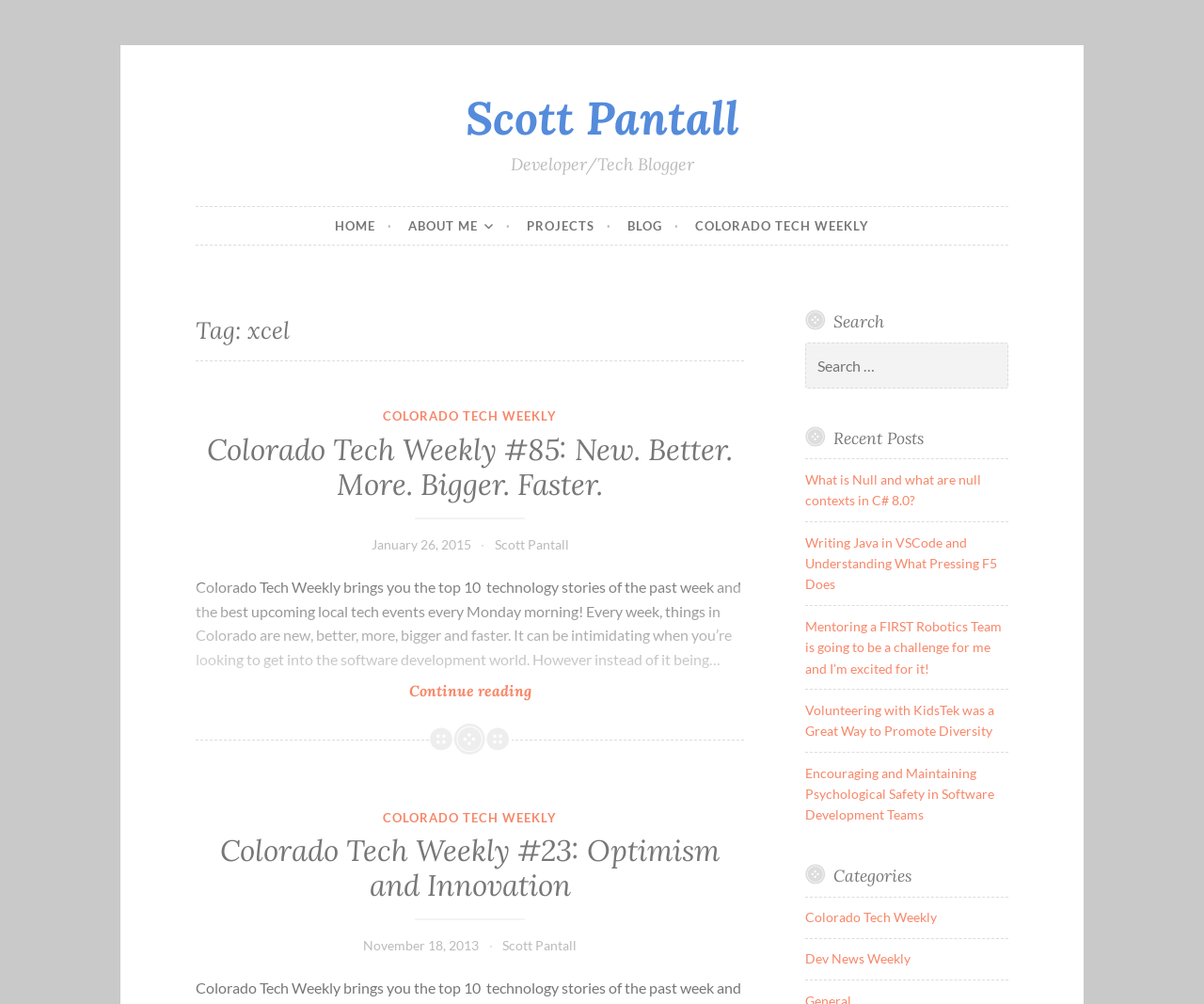Elaborate on the different components and information displayed on the webpage.

The webpage is about Scott Pantall, a developer and tech blogger. At the top, there is a link to skip to the content. Below that, there is a heading with Scott Pantall's name, followed by a link to his name. Next to it, there is a heading that describes him as a developer and tech blogger.

Below these headings, there is a navigation menu with links to different sections of the webpage, including Home, About Me, Projects, Blog, and Colorado Tech Weekly.

The main content of the webpage is divided into two columns. The left column has a header with the title "Tag: xcel" and contains a series of articles. Each article has a heading with the title of the article, followed by a link to the article, the date it was published, and the author's name. The articles are summarized, with a brief description of the content.

The right column has a search bar at the top, with a heading that says "Search" and a text input field to enter search queries. Below the search bar, there are headings for "Recent Posts" and "Categories". The "Recent Posts" section lists several links to recent articles, with titles such as "What is Null and what are null contexts in C# 8.0?" and "Mentoring a FIRST Robotics Team is going to be a challenge for me and I’m excited for it!". The "Categories" section lists links to categories such as "Colorado Tech Weekly" and "Dev News Weekly".

Overall, the webpage appears to be a personal blog or website for Scott Pantall, where he shares his thoughts and experiences as a developer and tech blogger.